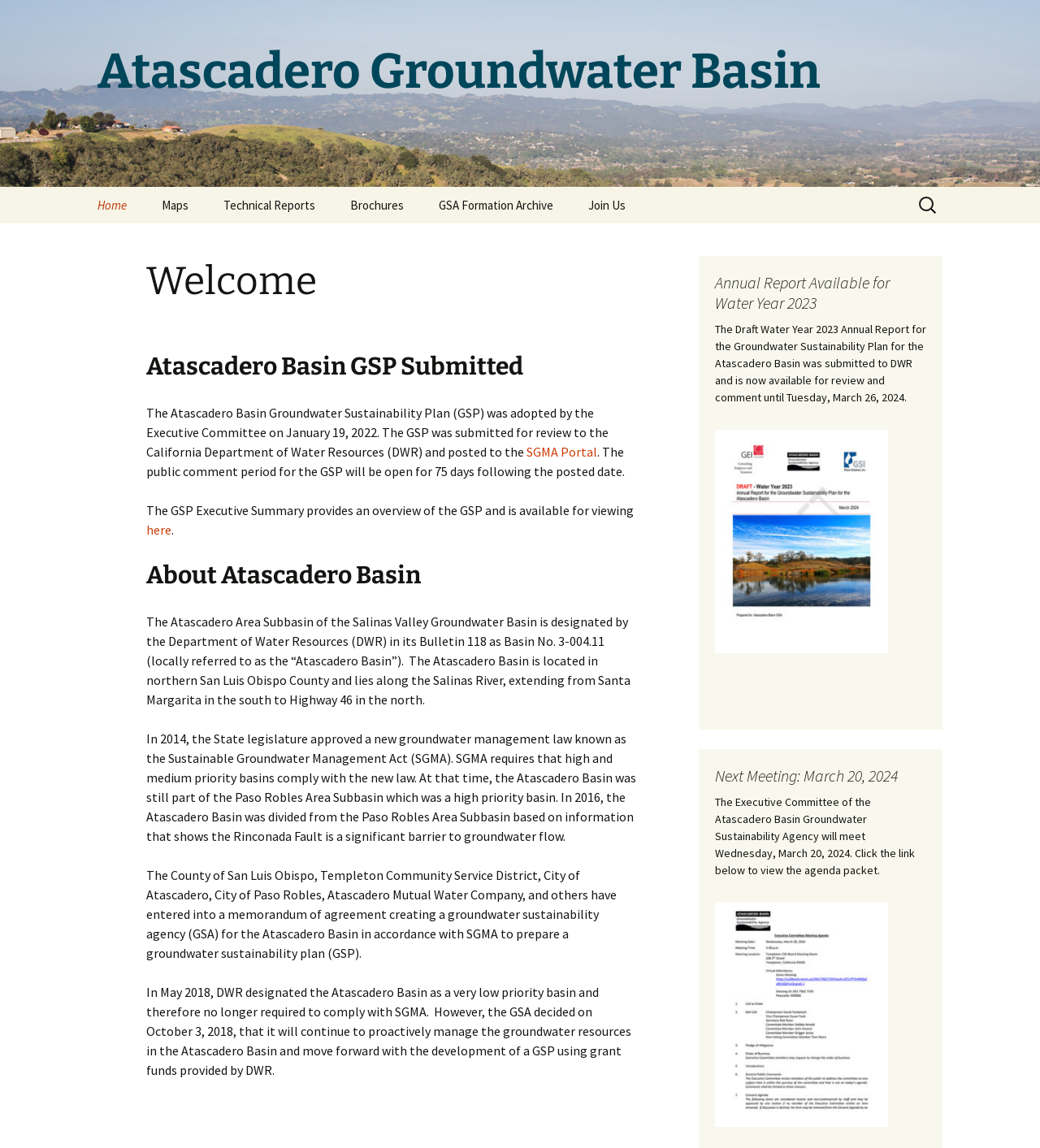Provide a brief response to the question below using one word or phrase:
What is available for review and comment until March 26, 2024?

Draft Water Year 2023 Annual Report